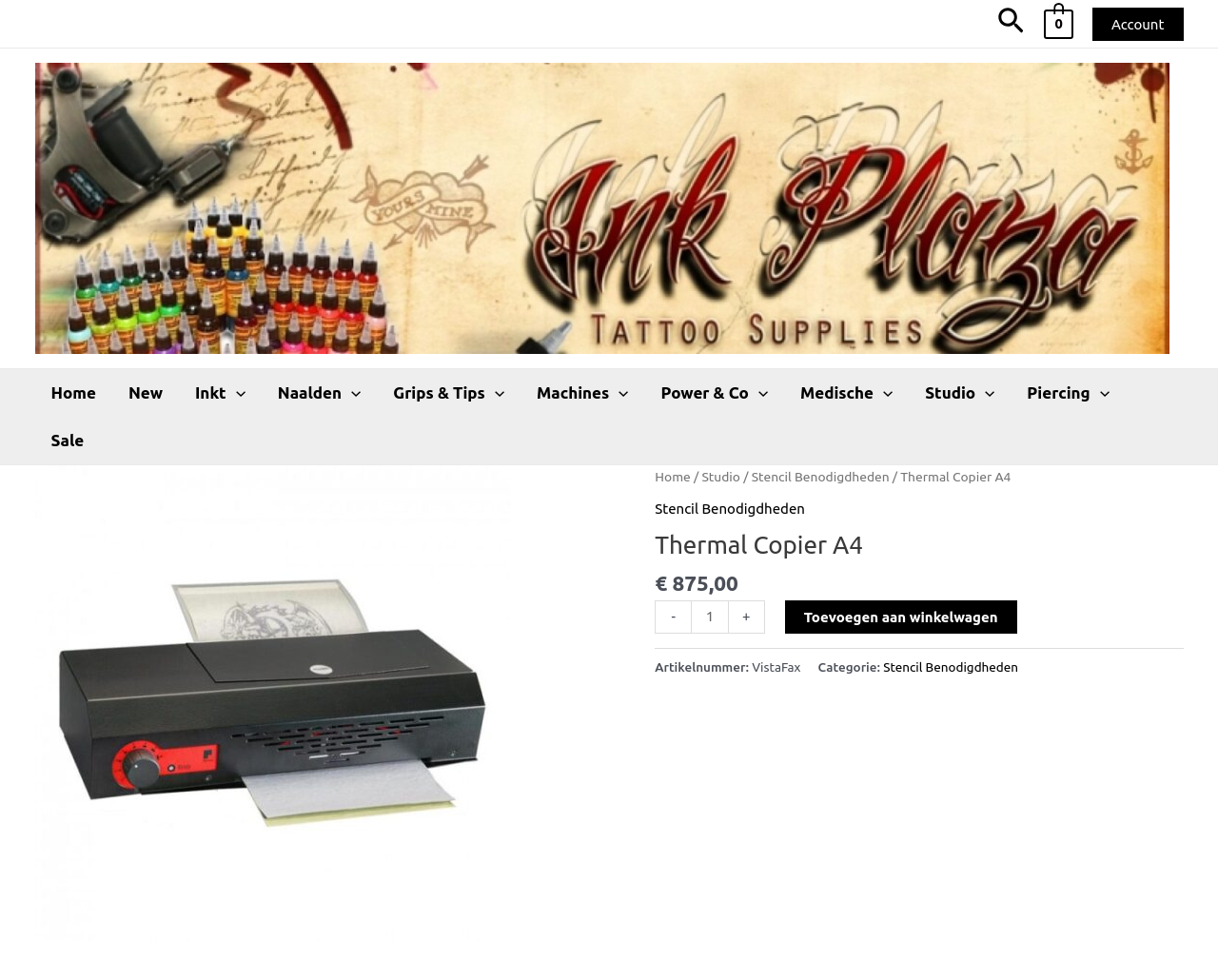Please give a succinct answer using a single word or phrase:
What is the category of the product?

Stencil Benodigdheden